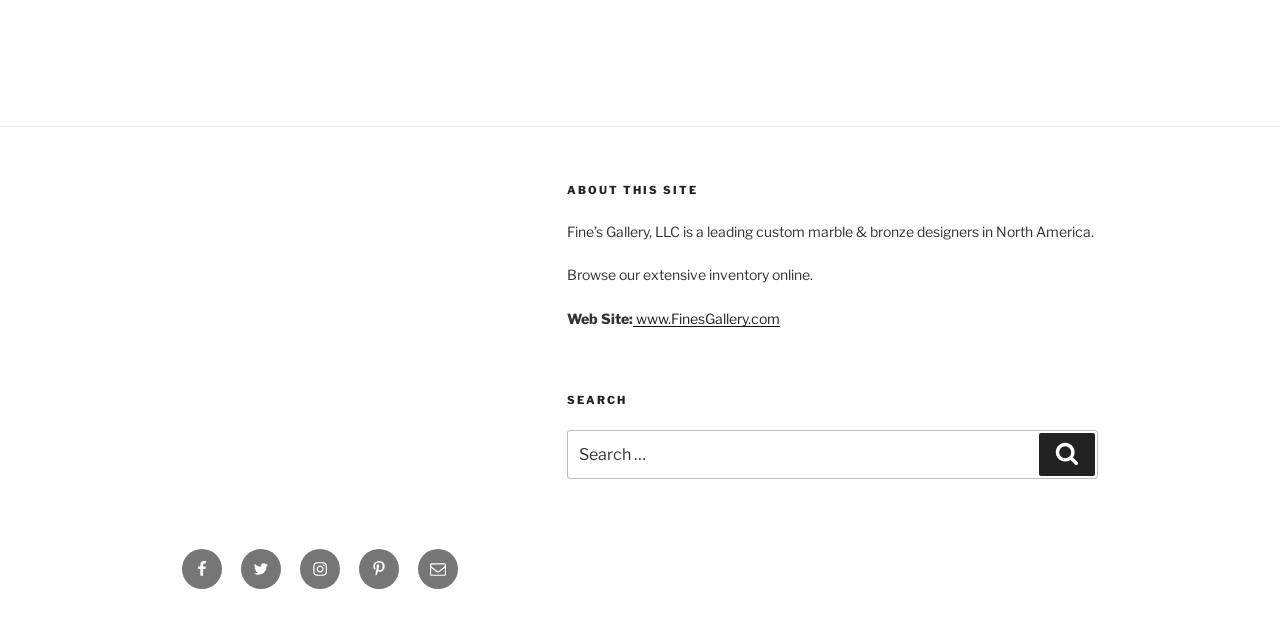Please answer the following question using a single word or phrase: 
What is the purpose of the search box?

Search for items